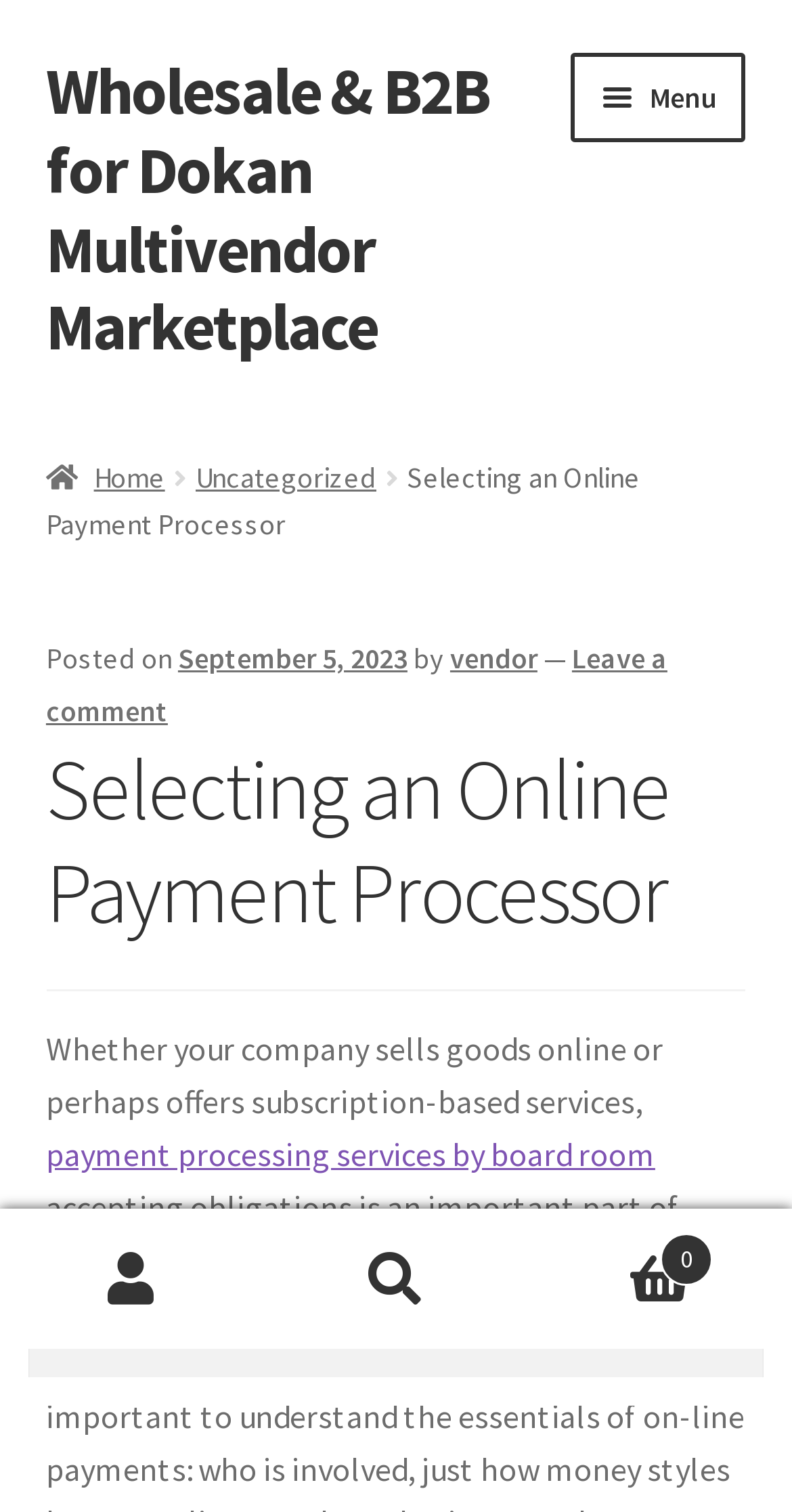How many items are there in the cart?
Please provide a single word or phrase as the answer based on the screenshot.

0